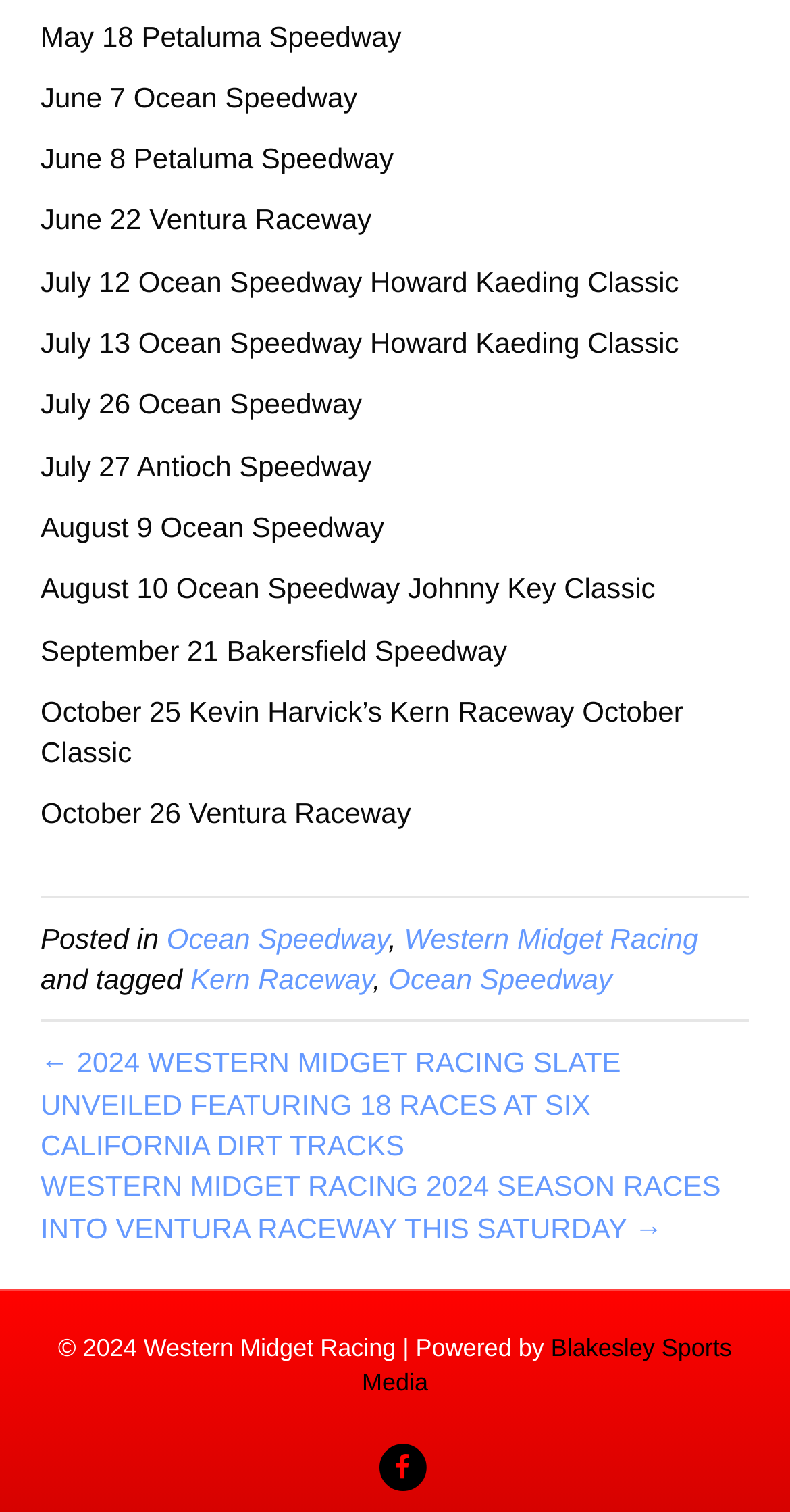Please identify the bounding box coordinates of where to click in order to follow the instruction: "Check the Facebook page of Western Midget Racing".

[0.472, 0.954, 0.549, 0.986]